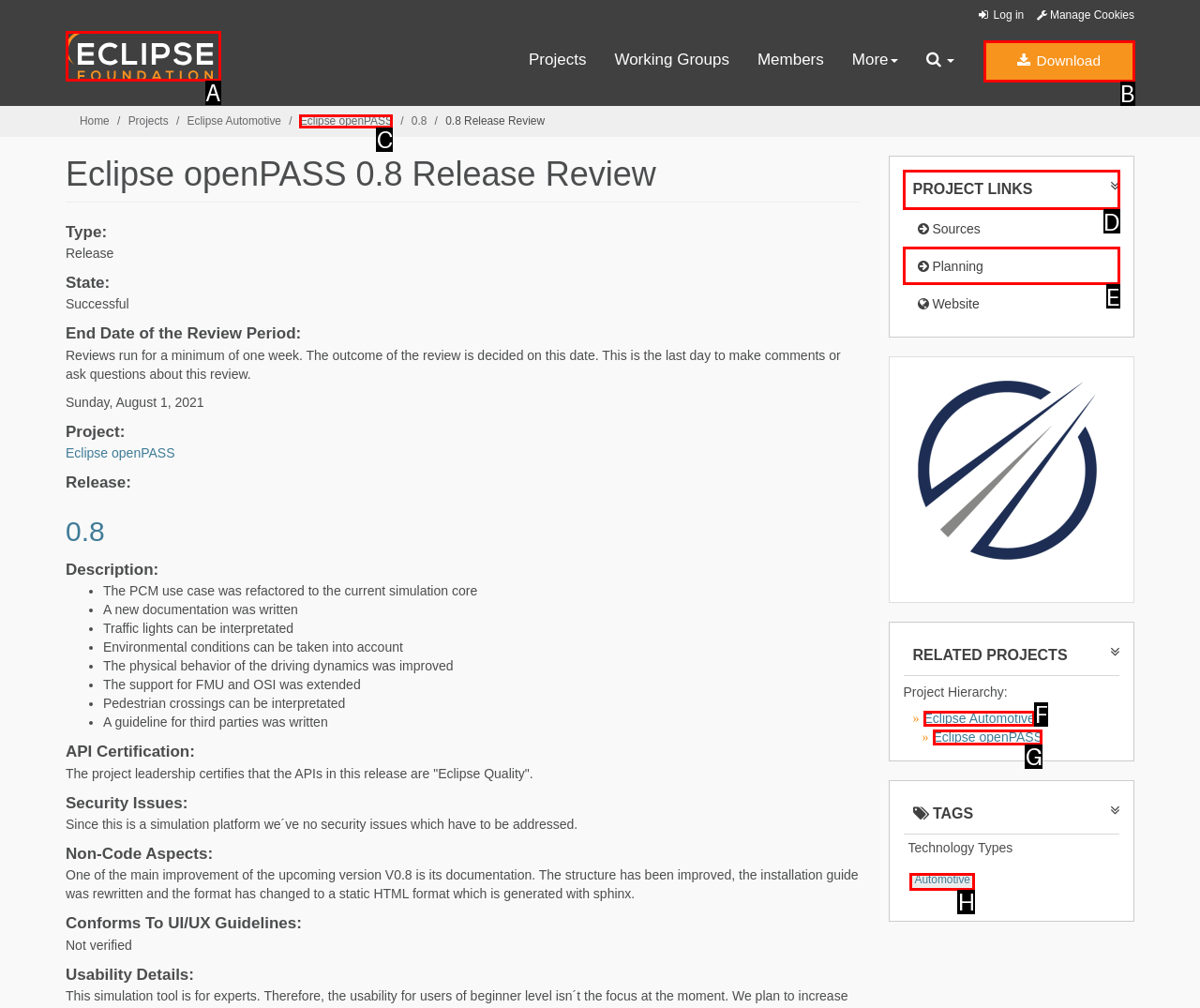Find the option you need to click to complete the following instruction: Check the 'PROJECT LINKS'
Answer with the corresponding letter from the choices given directly.

D